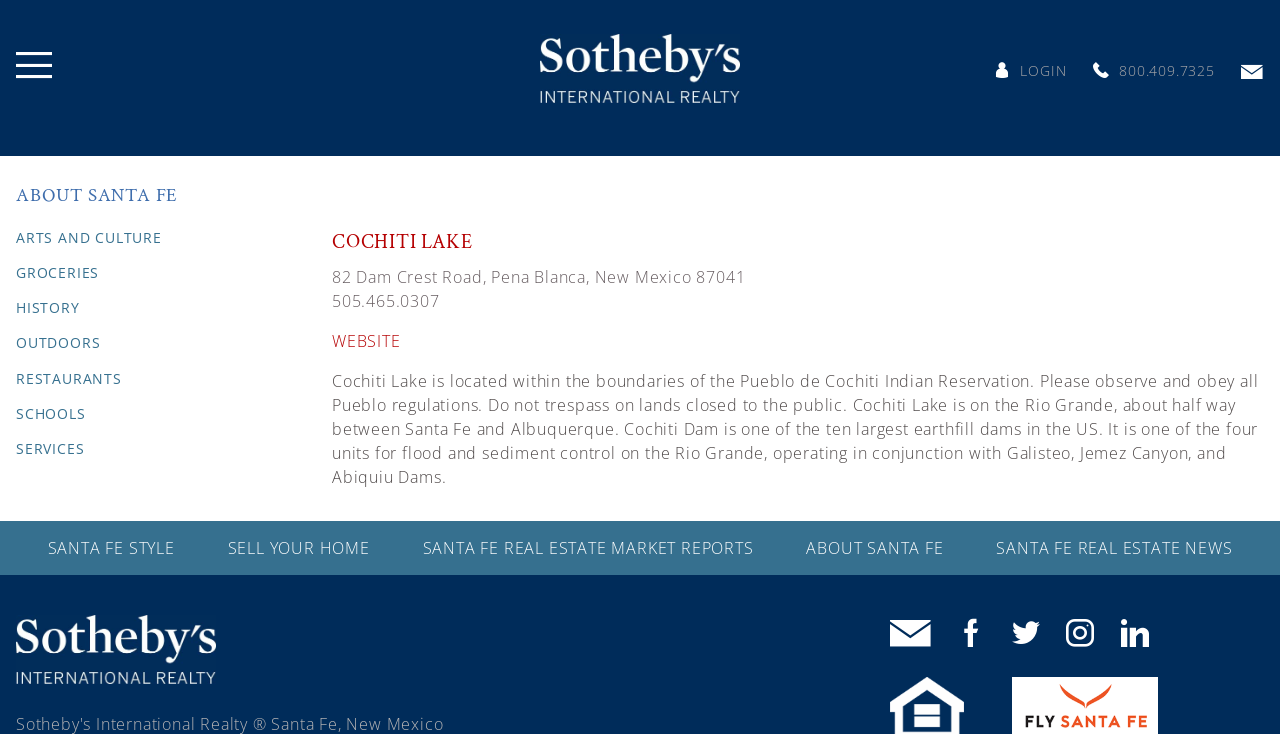Locate the bounding box coordinates of the element to click to perform the following action: 'Learn about Cochiti Lake'. The coordinates should be given as four float values between 0 and 1, in the form of [left, top, right, bottom].

[0.259, 0.305, 0.988, 0.361]